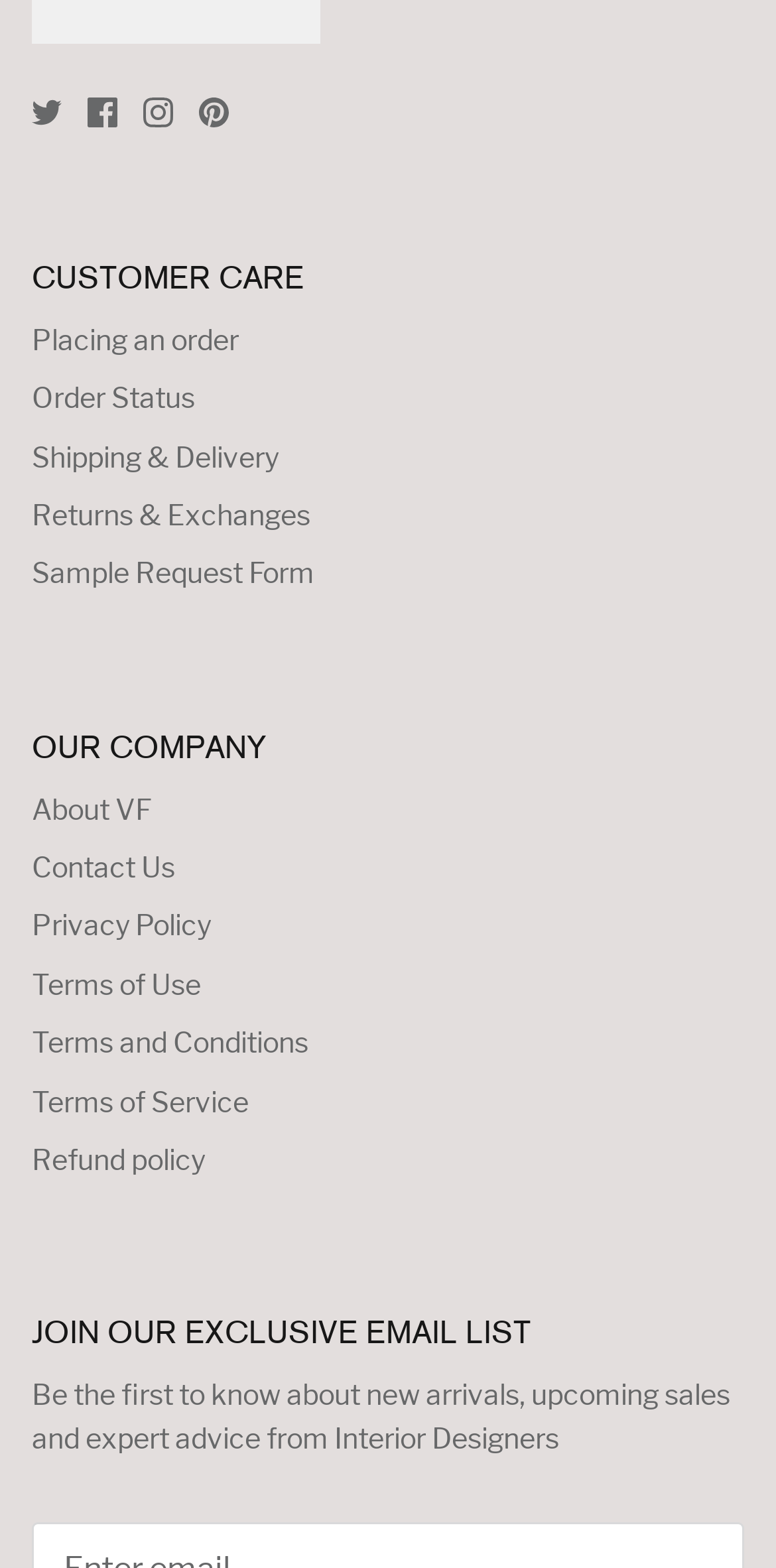Pinpoint the bounding box coordinates of the clickable area necessary to execute the following instruction: "Check order status". The coordinates should be given as four float numbers between 0 and 1, namely [left, top, right, bottom].

[0.041, 0.243, 0.251, 0.264]